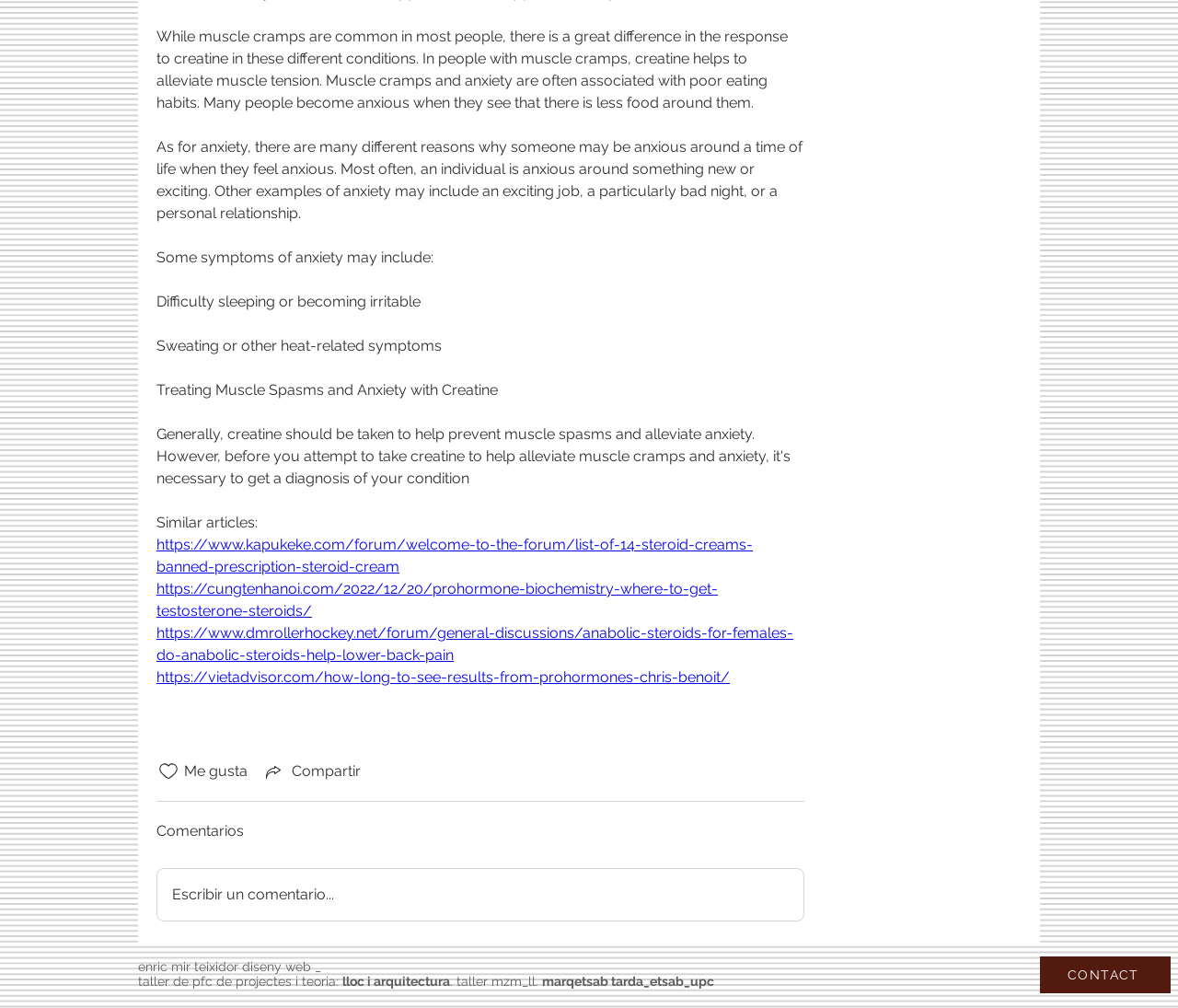What is the topic of the article?
Using the visual information, respond with a single word or phrase.

Creatine and anxiety